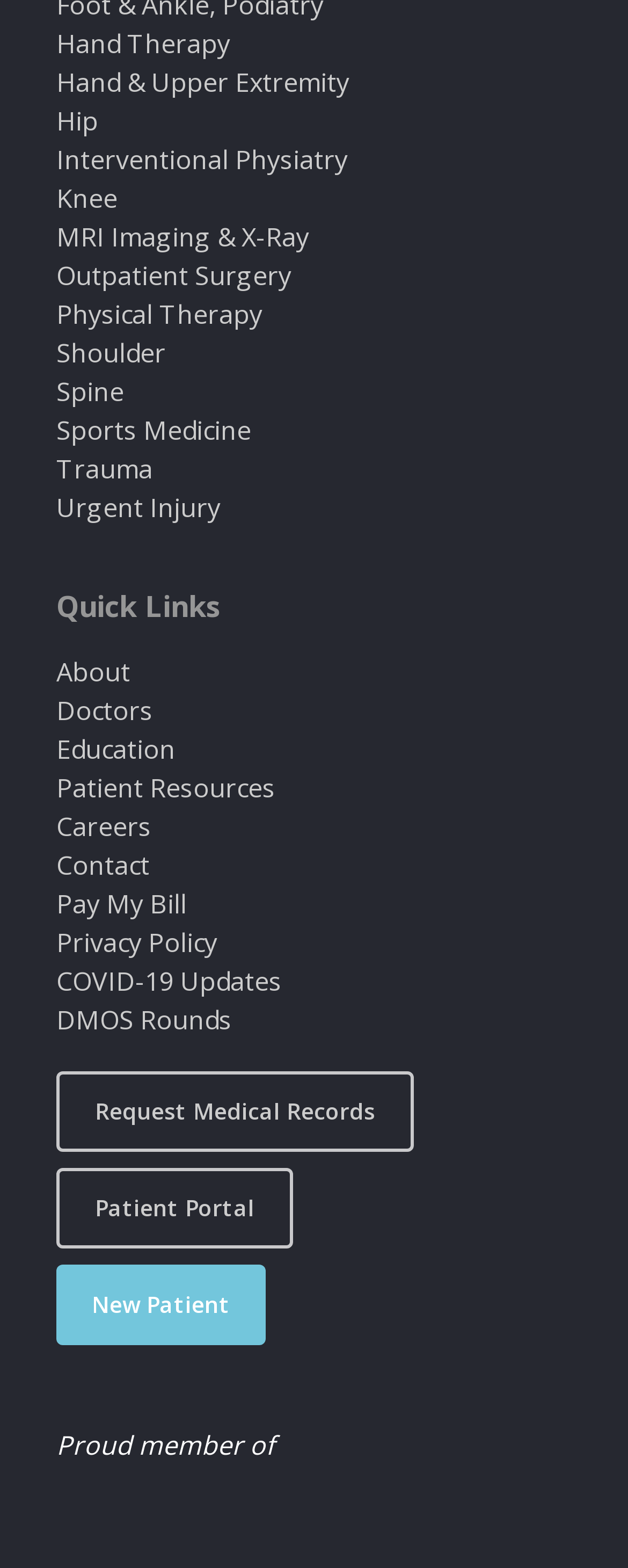Identify the bounding box coordinates for the region to click in order to carry out this instruction: "Go to Patient Resources". Provide the coordinates using four float numbers between 0 and 1, formatted as [left, top, right, bottom].

[0.09, 0.491, 0.438, 0.514]